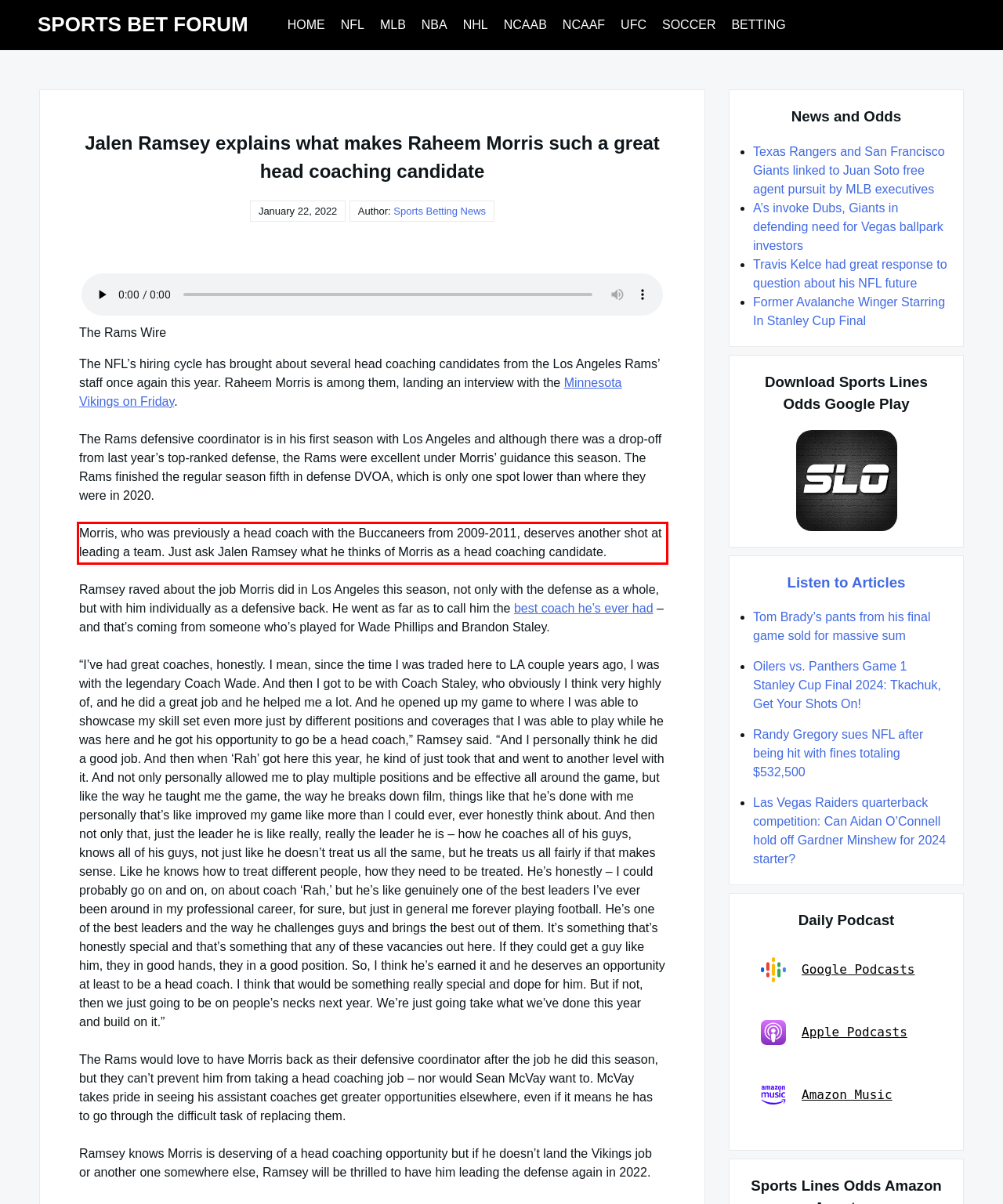Using the provided screenshot, read and generate the text content within the red-bordered area.

Morris, who was previously a head coach with the Buccaneers from 2009-2011, deserves another shot at leading a team. Just ask Jalen Ramsey what he thinks of Morris as a head coaching candidate.